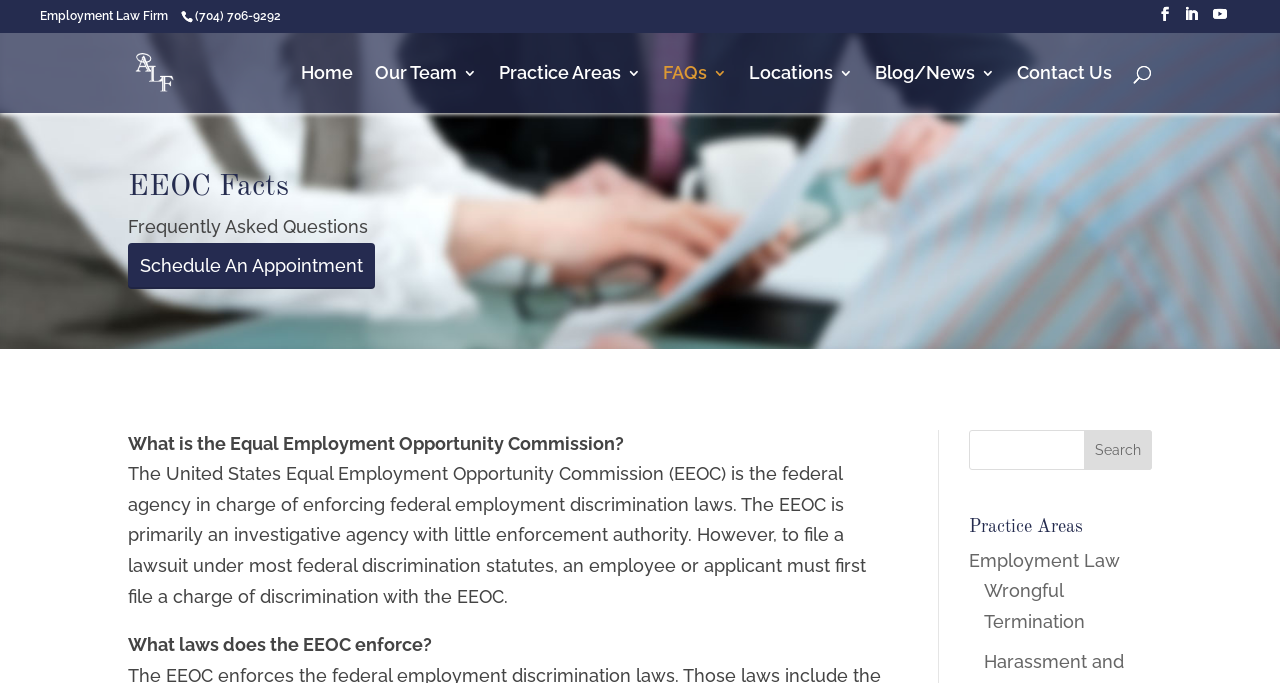Please provide a detailed answer to the question below based on the screenshot: 
What is the primary function of the EEOC?

The primary function of the EEOC can be found in the text on the webpage, which states that 'The EEOC is primarily an investigative agency with little enforcement authority'.